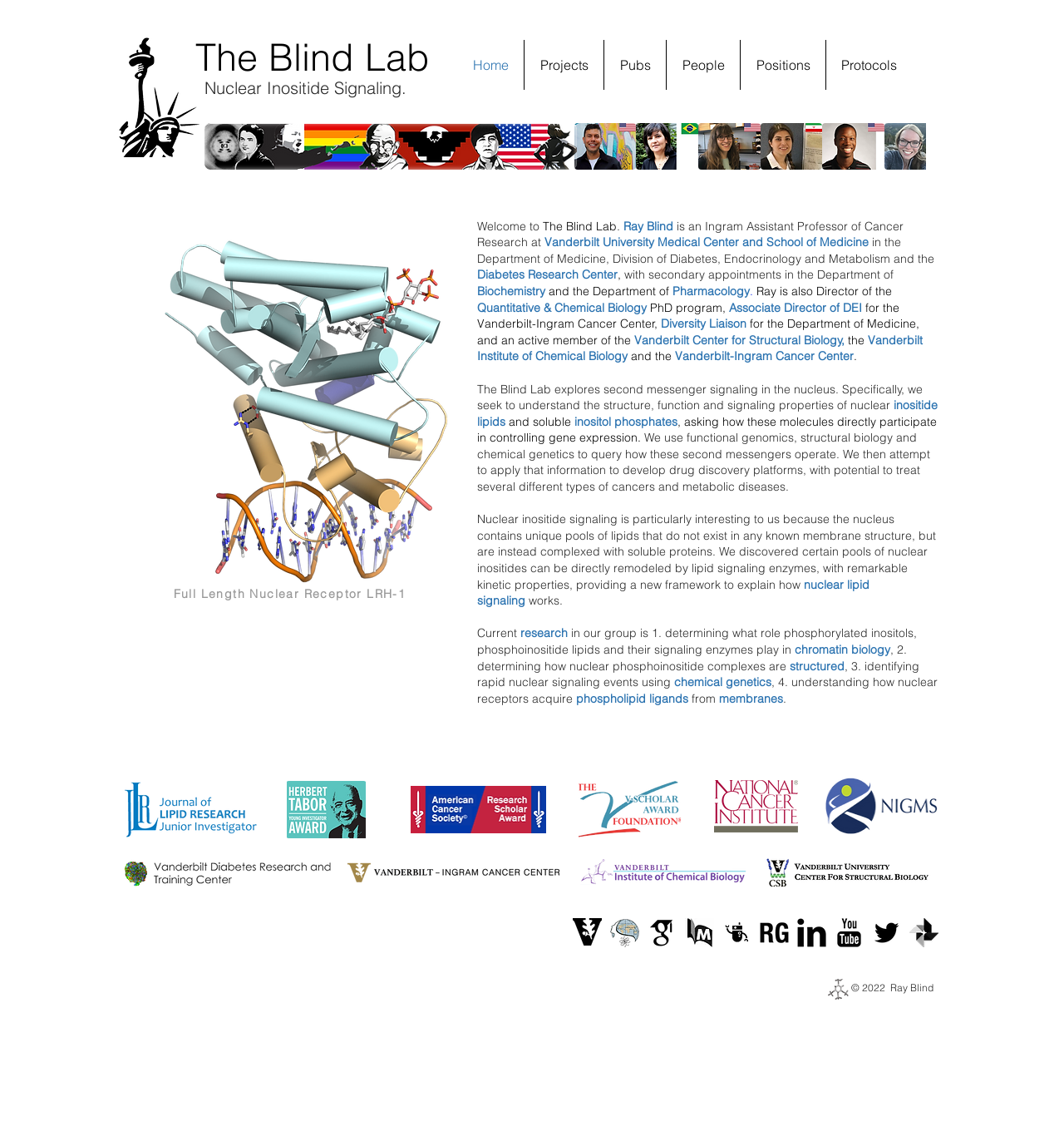What is the research focus of the lab?
Give a one-word or short phrase answer based on the image.

Second messenger signaling in the nucleus